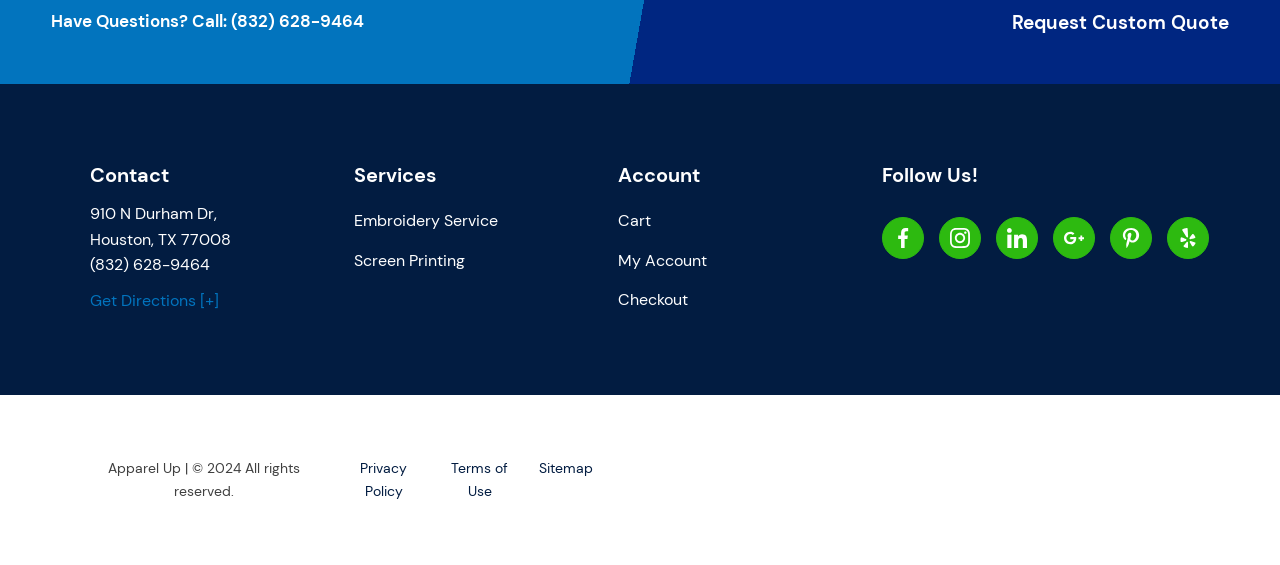From the screenshot, find the bounding box of the UI element matching this description: "Have Questions? Call: (832) 628-9464". Supply the bounding box coordinates in the form [left, top, right, bottom], each a float between 0 and 1.

[0.04, 0.015, 0.285, 0.069]